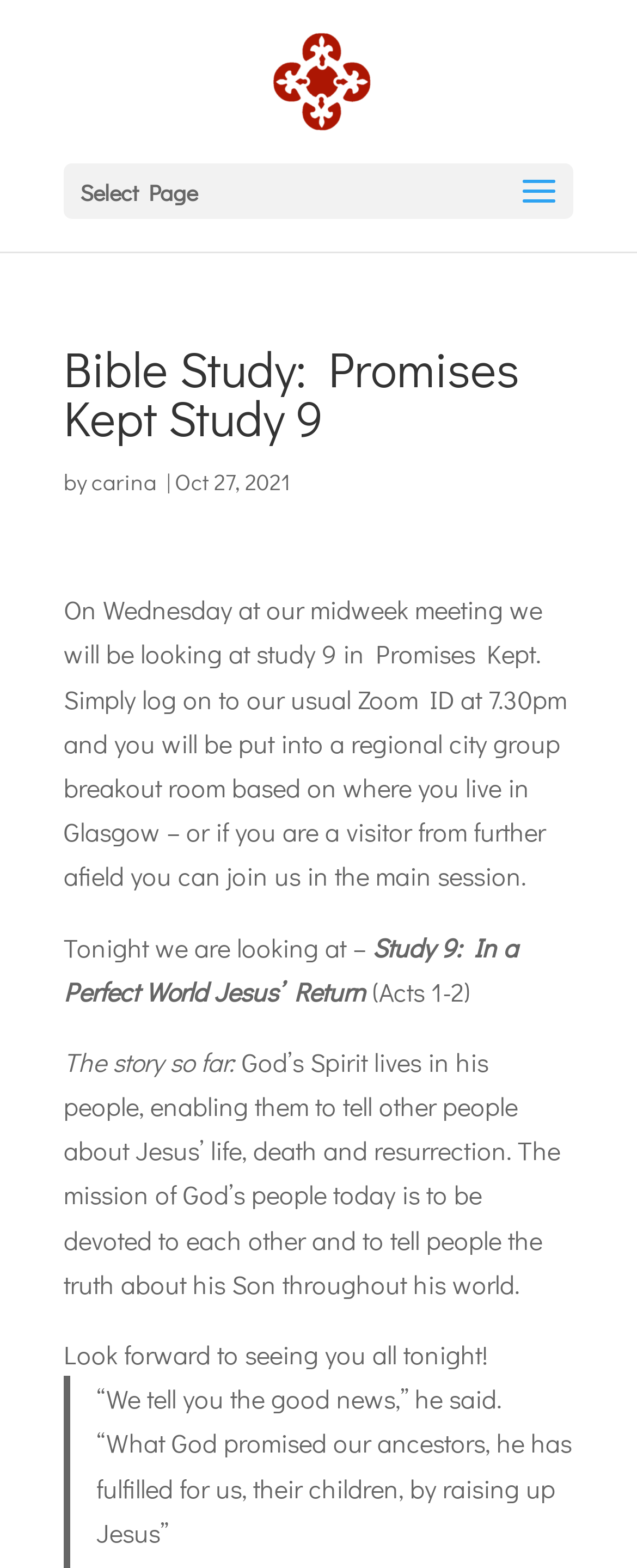Observe the image and answer the following question in detail: Who is the author of the study?

I found the answer by looking at the text that credits the author, which is 'by Carina'.